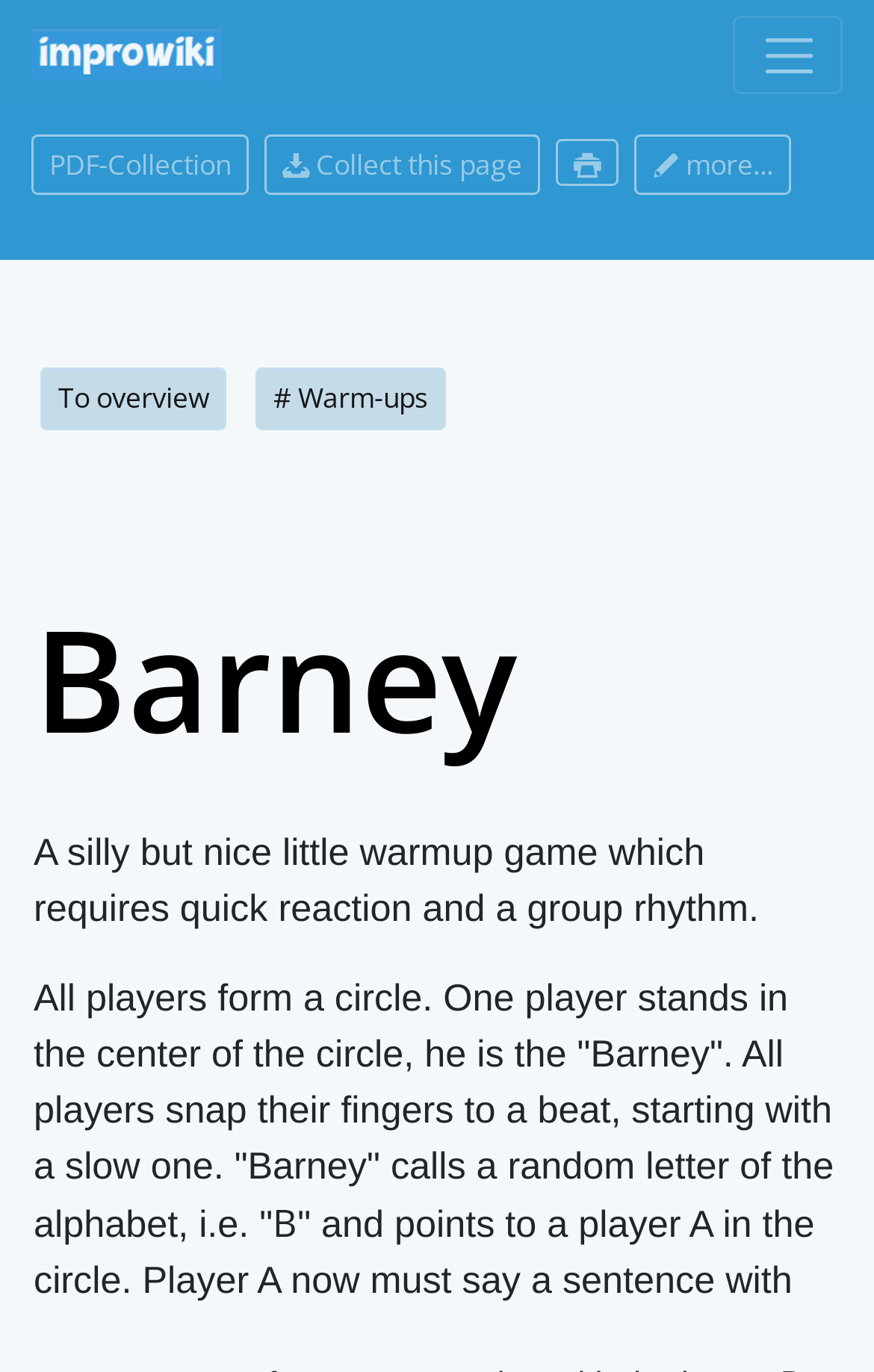Please specify the bounding box coordinates of the element that should be clicked to execute the given instruction: 'Go to 'PDF-Collection''. Ensure the coordinates are four float numbers between 0 and 1, expressed as [left, top, right, bottom].

[0.036, 0.098, 0.285, 0.143]